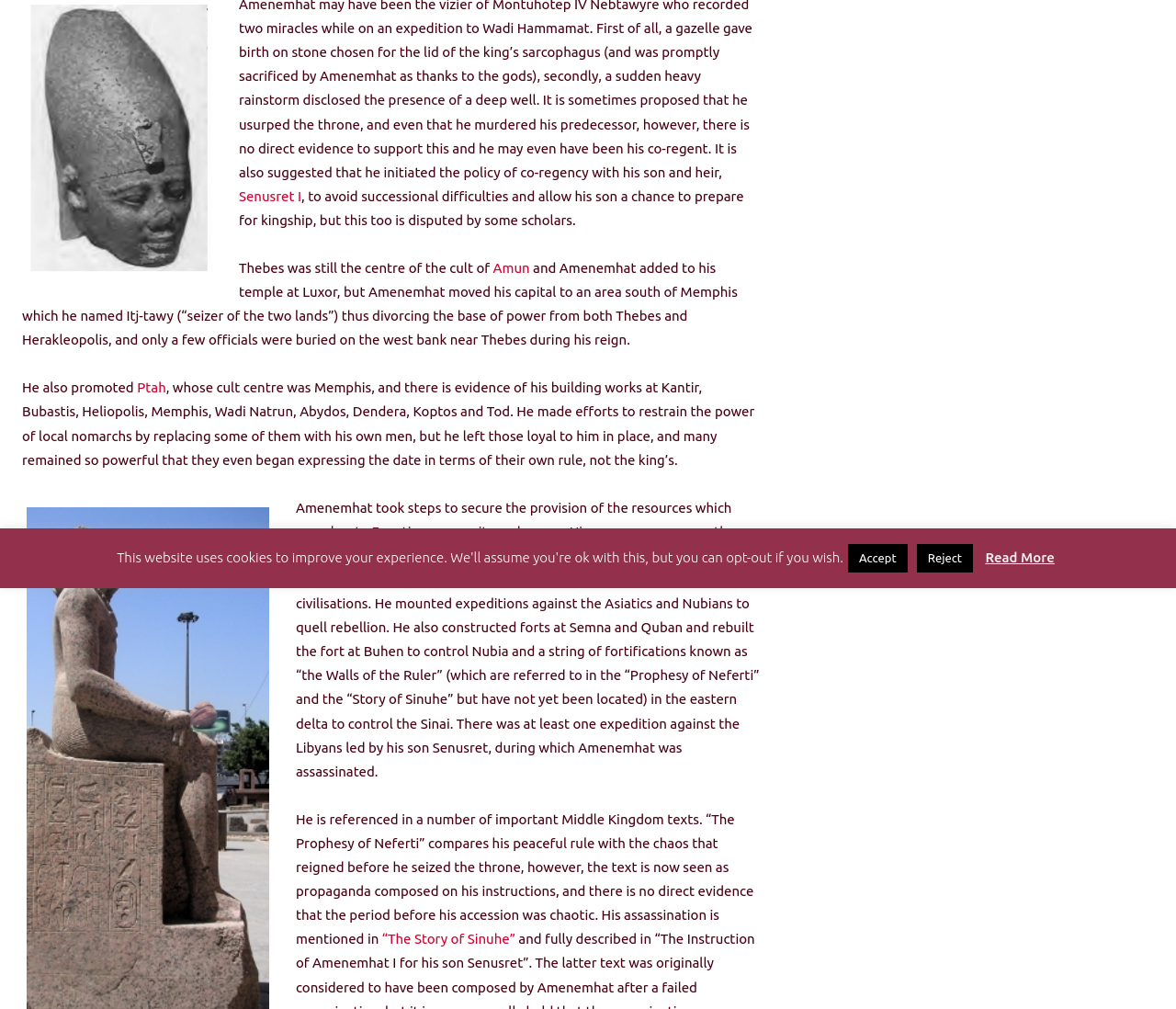Based on the element description "Accept", predict the bounding box coordinates of the UI element.

[0.721, 0.539, 0.772, 0.567]